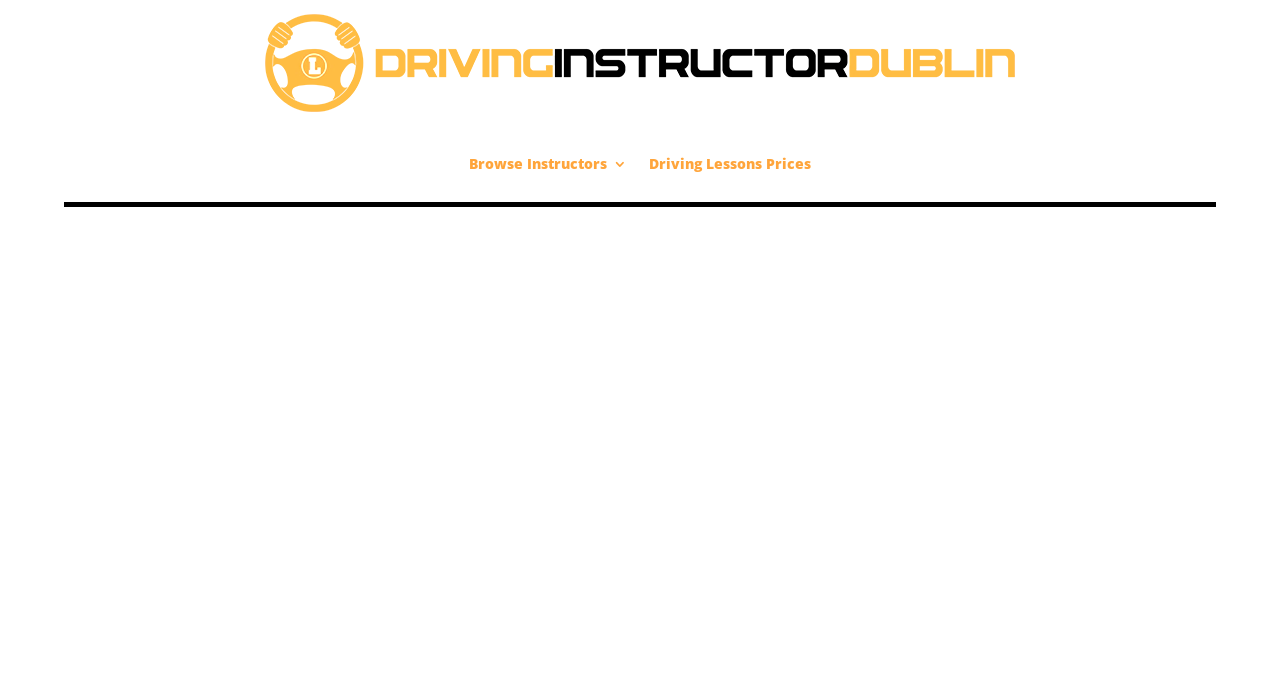How many passengers can the vehicles designed for?
Based on the image, respond with a single word or phrase.

no more than 8